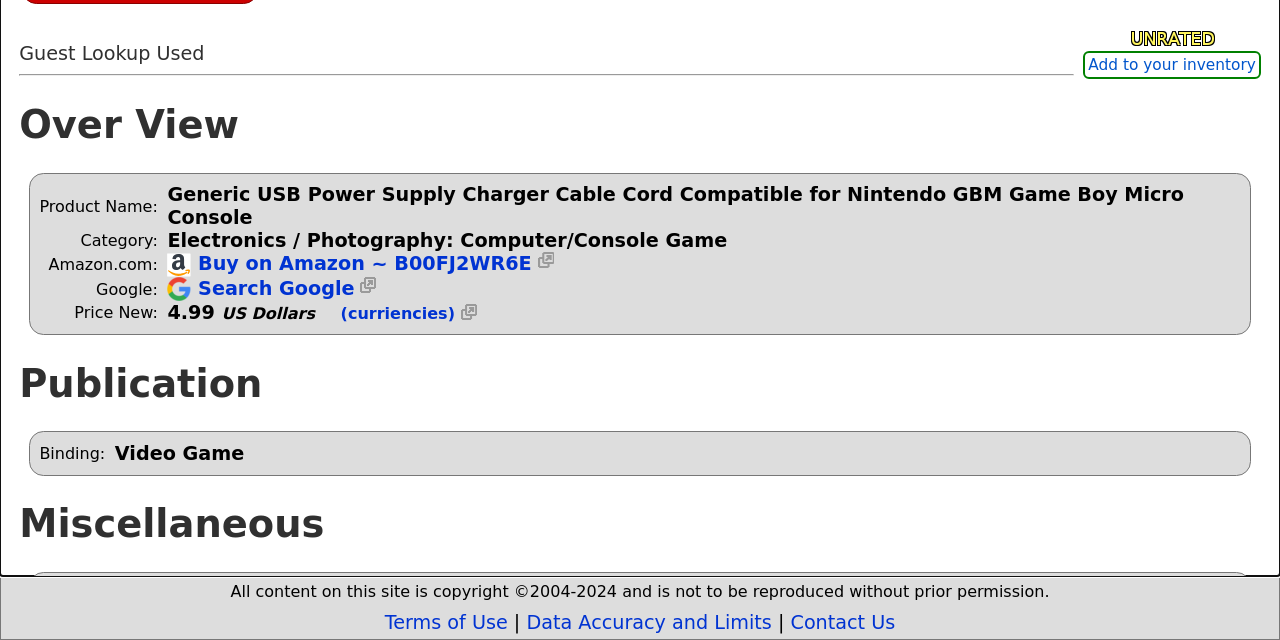Bounding box coordinates are specified in the format (top-left x, top-left y, bottom-right x, bottom-right y). All values are floating point numbers bounded between 0 and 1. Please provide the bounding box coordinate of the region this sentence describes: Terms of Use

[0.301, 0.955, 0.397, 0.991]